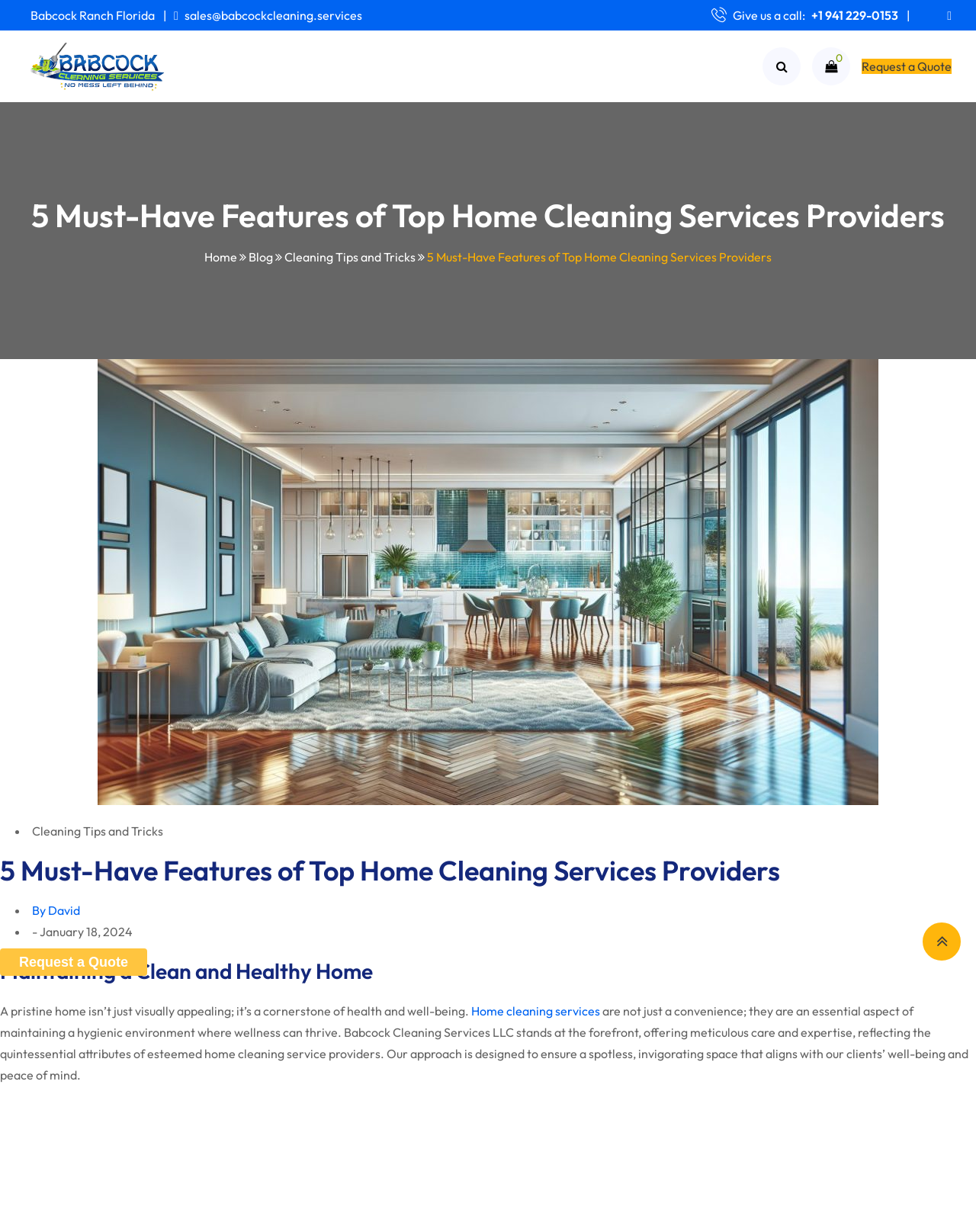Locate the bounding box coordinates of the element's region that should be clicked to carry out the following instruction: "Search for something". The coordinates need to be four float numbers between 0 and 1, i.e., [left, top, right, bottom].

[0.781, 0.038, 0.82, 0.069]